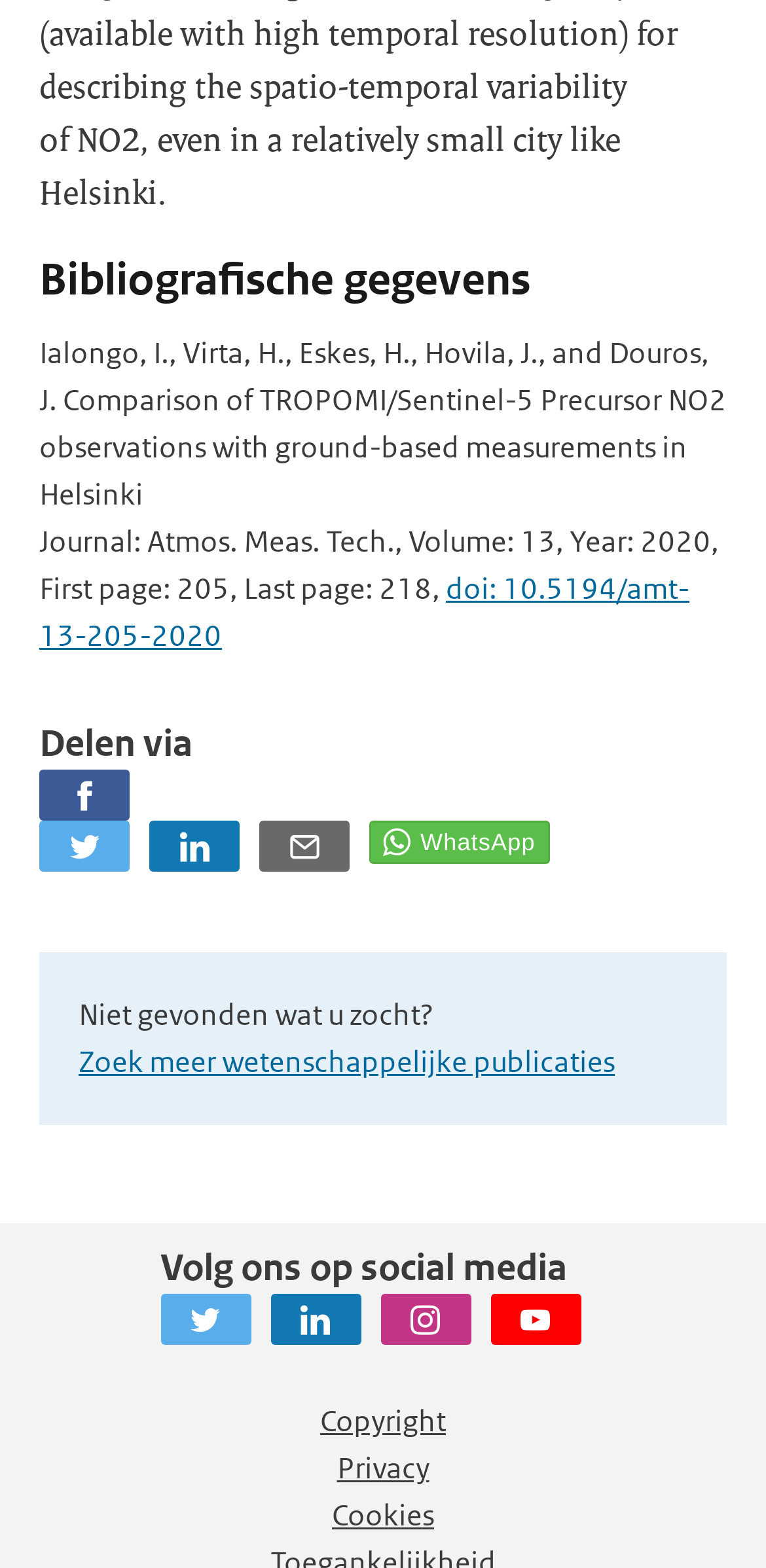Give the bounding box coordinates for the element described as: "doi: 10.5194/amt-13-205-2020".

[0.051, 0.363, 0.9, 0.417]